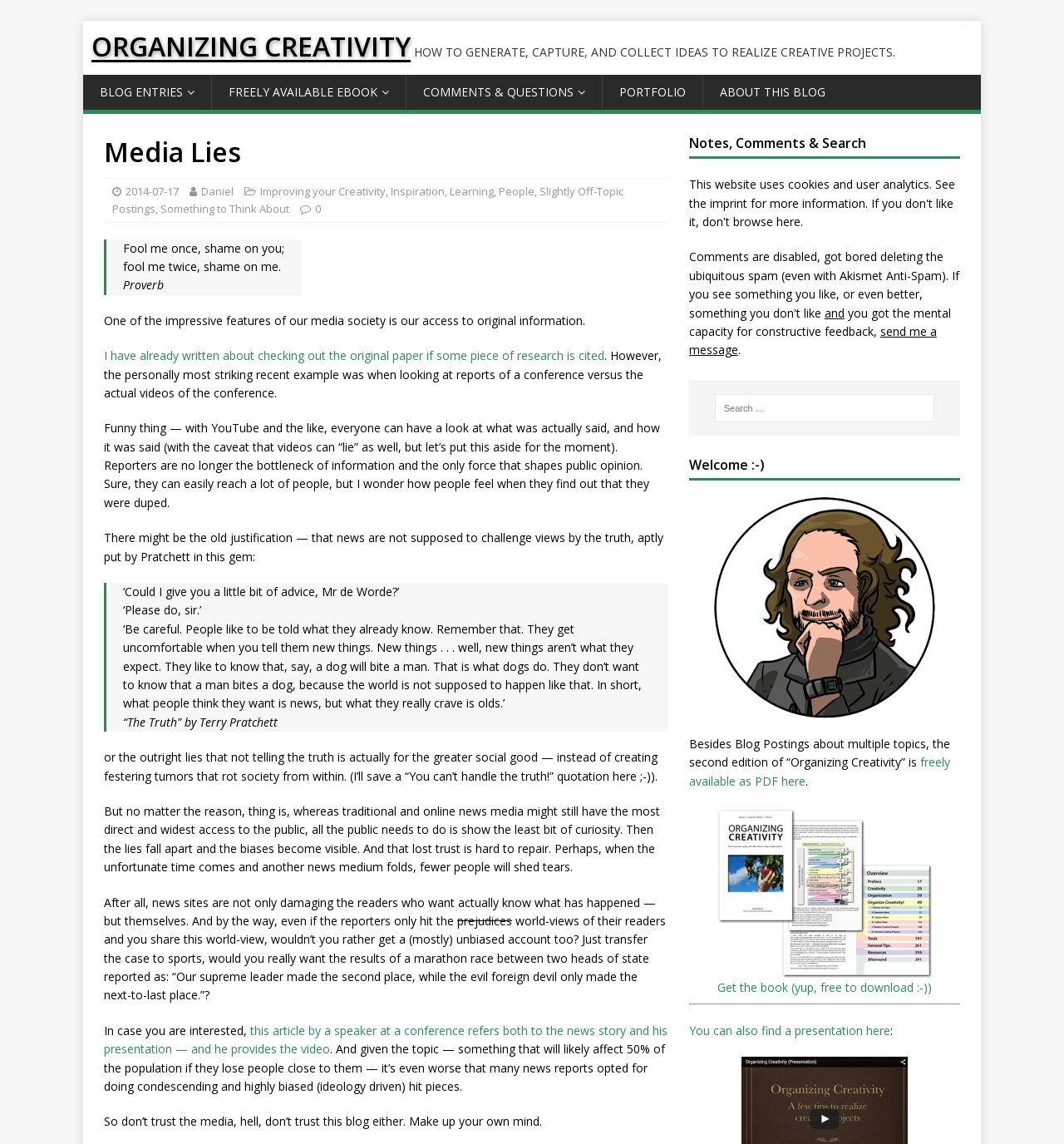Highlight the bounding box coordinates of the element that should be clicked to carry out the following instruction: "Get the free ebook". The coordinates must be given as four float numbers ranging from 0 to 1, i.e., [left, top, right, bottom].

[0.647, 0.66, 0.893, 0.69]